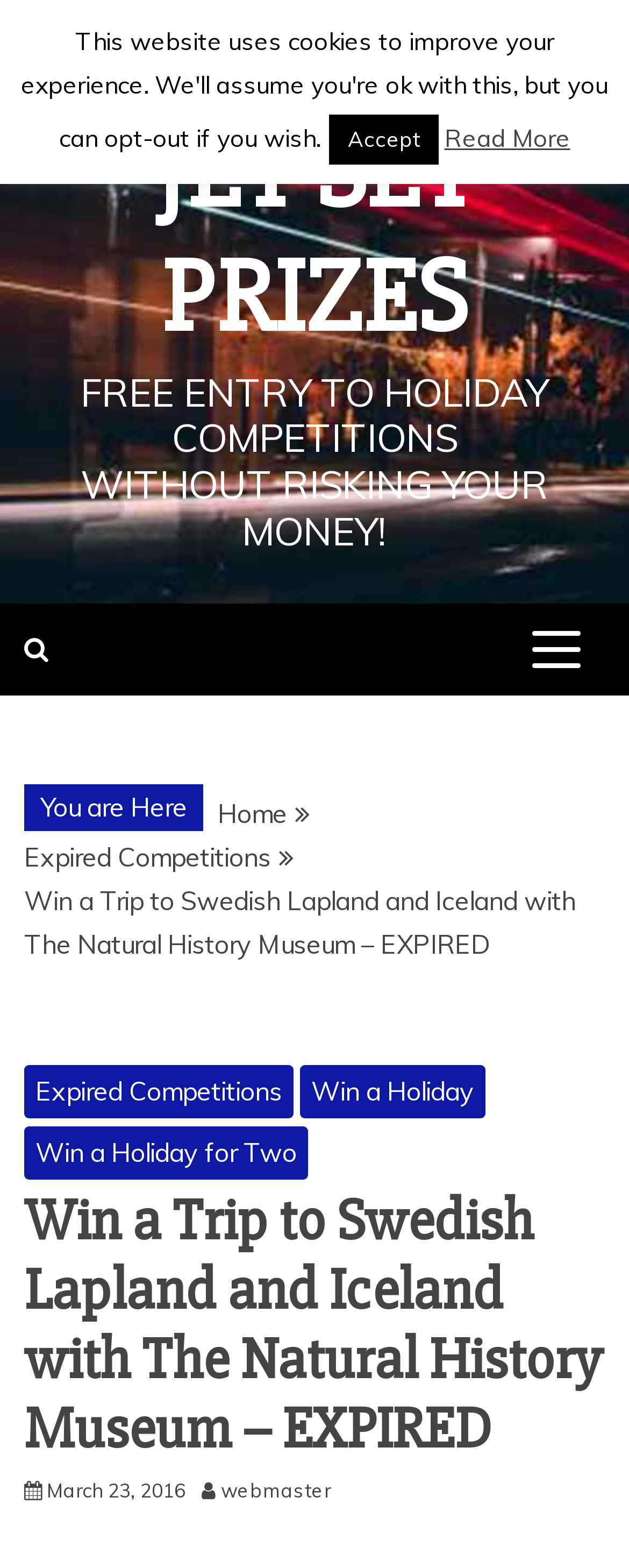With reference to the screenshot, provide a detailed response to the question below:
What is the purpose of the button with the text ''?

The button with the text '' has a bounding box coordinate of [0.821, 0.39, 0.949, 0.438] and is described as 'expanded: False controls: primary-menu', indicating that its purpose is to expand the primary menu.